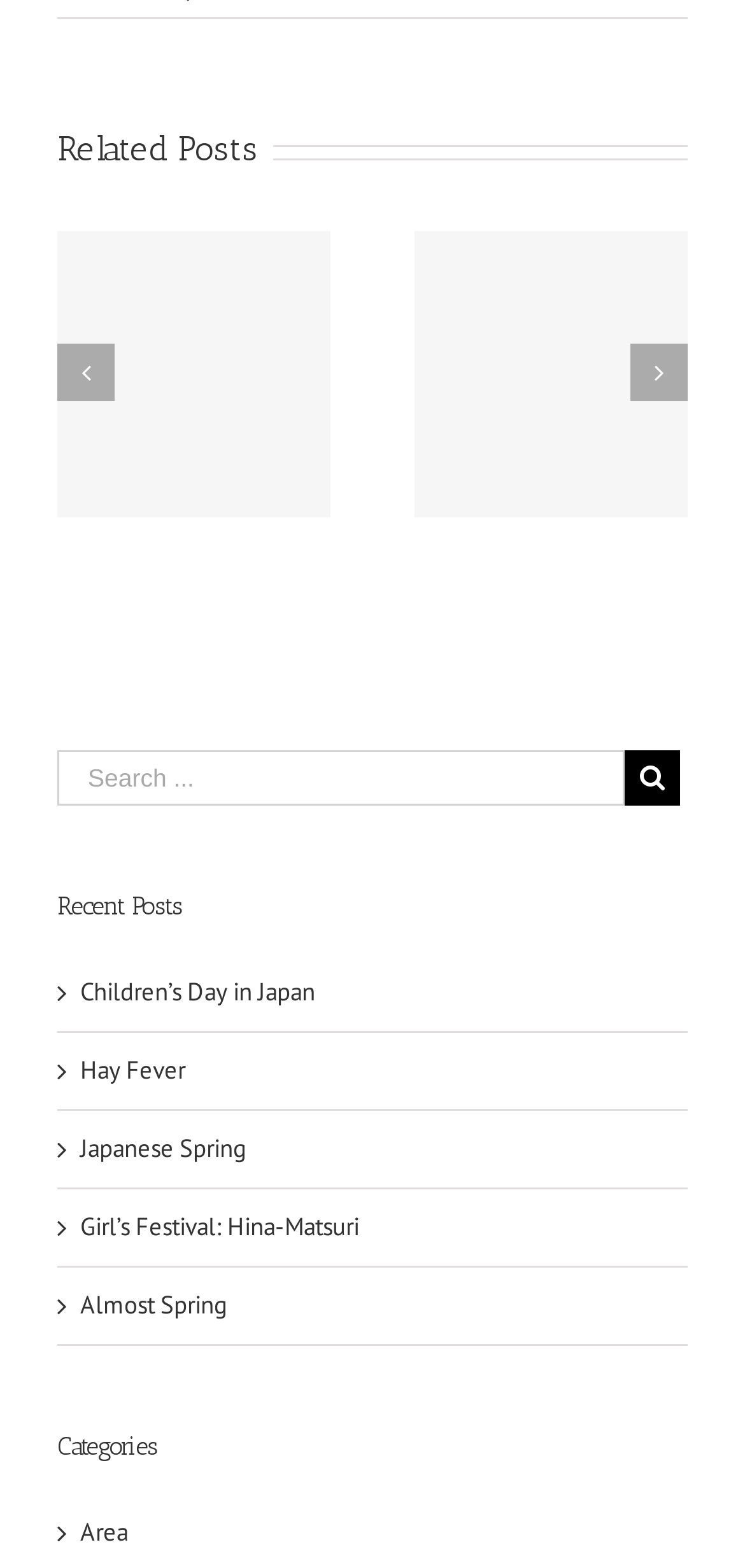Provide a one-word or brief phrase answer to the question:
How many links are there under the 'Recent Posts' section?

5